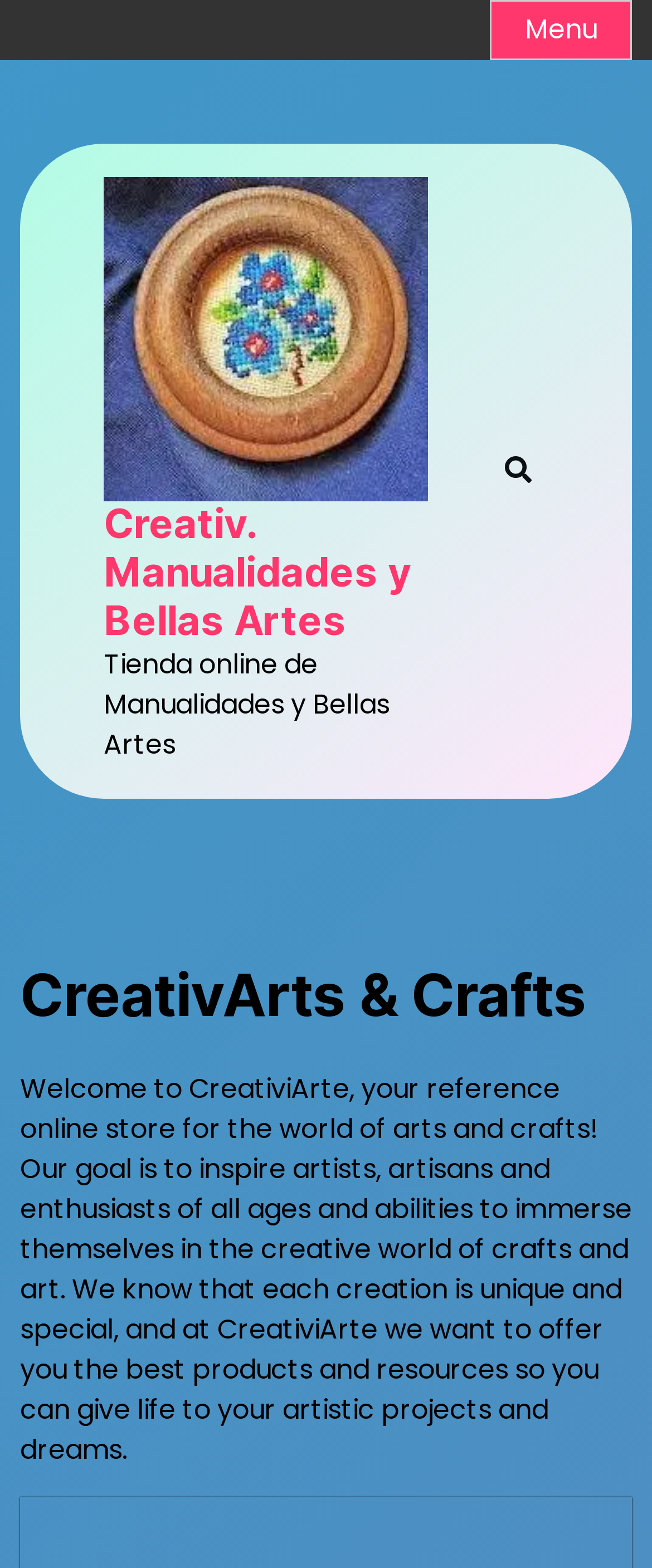Given the element description: "Menu Close", predict the bounding box coordinates of this UI element. The coordinates must be four float numbers between 0 and 1, given as [left, top, right, bottom].

[0.759, 0.0, 0.969, 0.038]